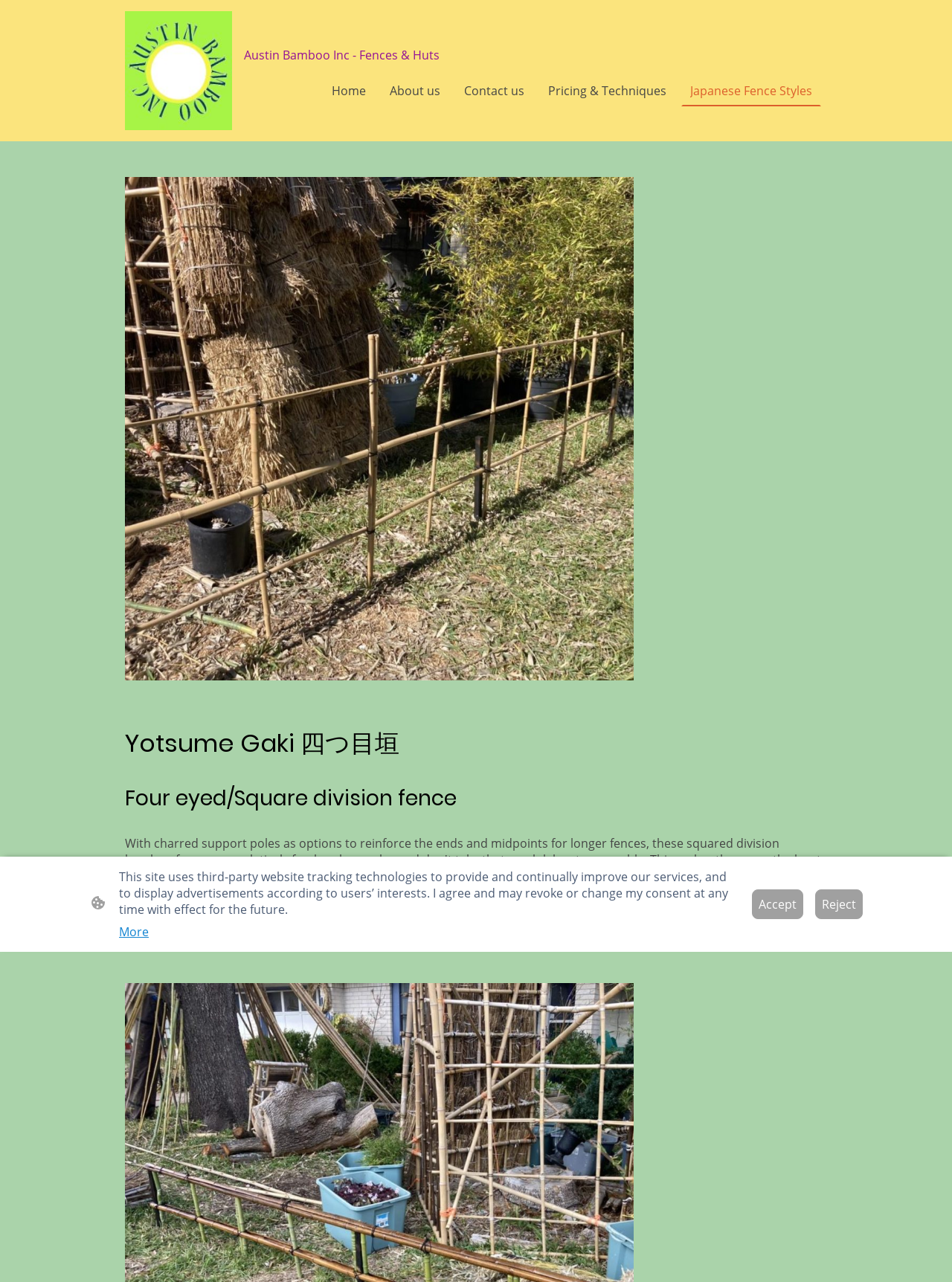Identify the bounding box coordinates of the region that needs to be clicked to carry out this instruction: "Click the Home link". Provide these coordinates as four float numbers ranging from 0 to 1, i.e., [left, top, right, bottom].

[0.341, 0.06, 0.392, 0.082]